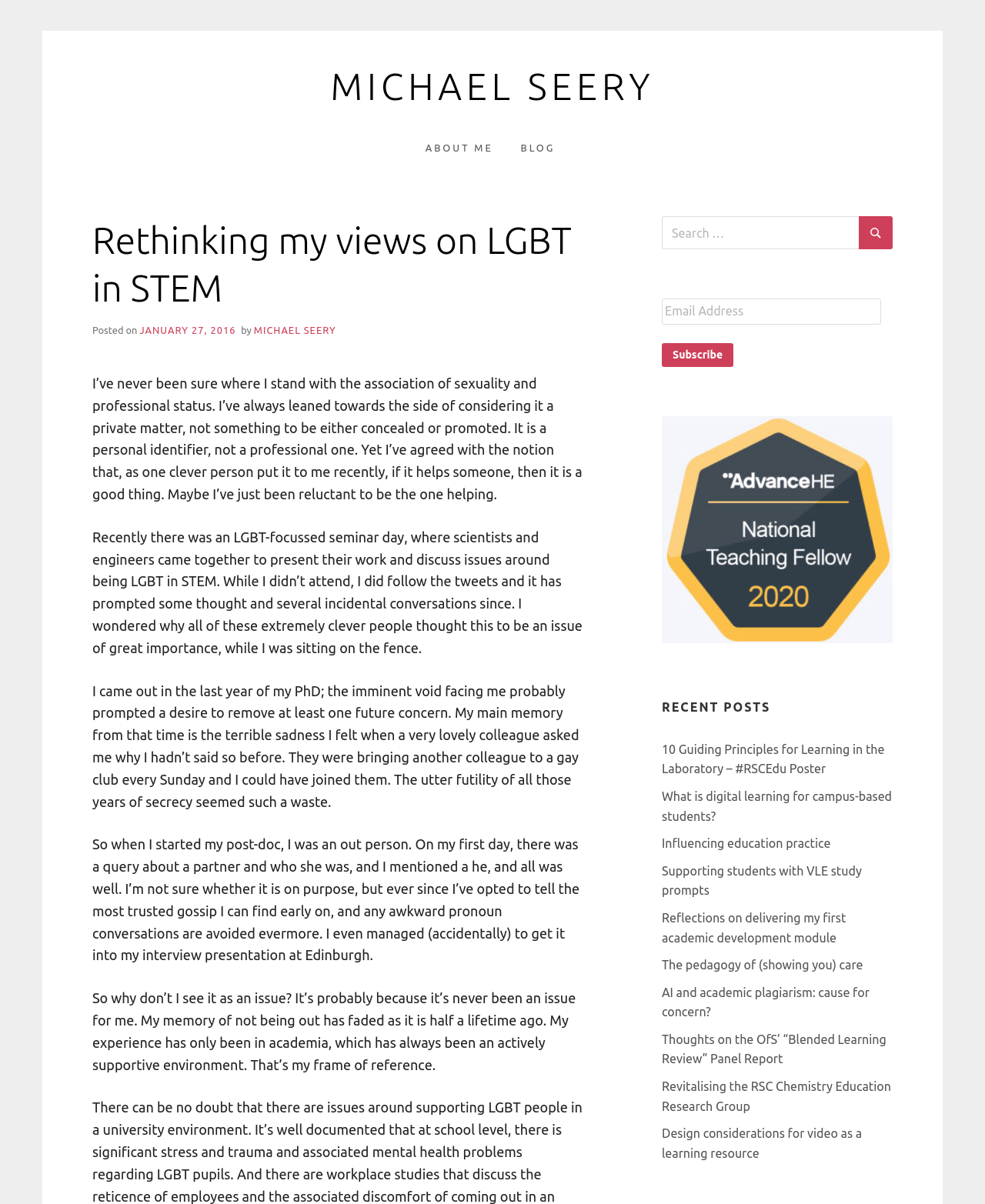Elaborate on the different components and information displayed on the webpage.

This webpage is a personal blog post titled "Rethinking my views on LGBT in STEM" by Michael Seery. At the top, there is a navigation menu with links to "ABOUT ME" and "BLOG". Below the navigation menu, the blog post title is displayed prominently, followed by the date "JANUARY 27, 2016" and the author's name "MICHAEL SEERY".

The blog post itself is divided into several paragraphs, where the author shares their thoughts and experiences related to LGBT in STEM. The text is written in a personal and reflective tone, with the author discussing their own coming out experience, their views on sexuality and professional status, and their thoughts on why they don't see it as an issue.

On the right-hand side of the page, there is a search bar with a button labeled "Search". Below the search bar, there is a section to subscribe to the blog via email, with a textbox to enter an email address and a "Subscribe" button.

Further down the page, there is a section titled "RECENT POSTS" with links to several other blog posts, including "10 Guiding Principles for Learning in the Laboratory – #RSCEdu Poster", "What is digital learning for campus-based students?", and others.

At the bottom of the page, there is an image of Michael Seery's National Teaching Fellow Badge.